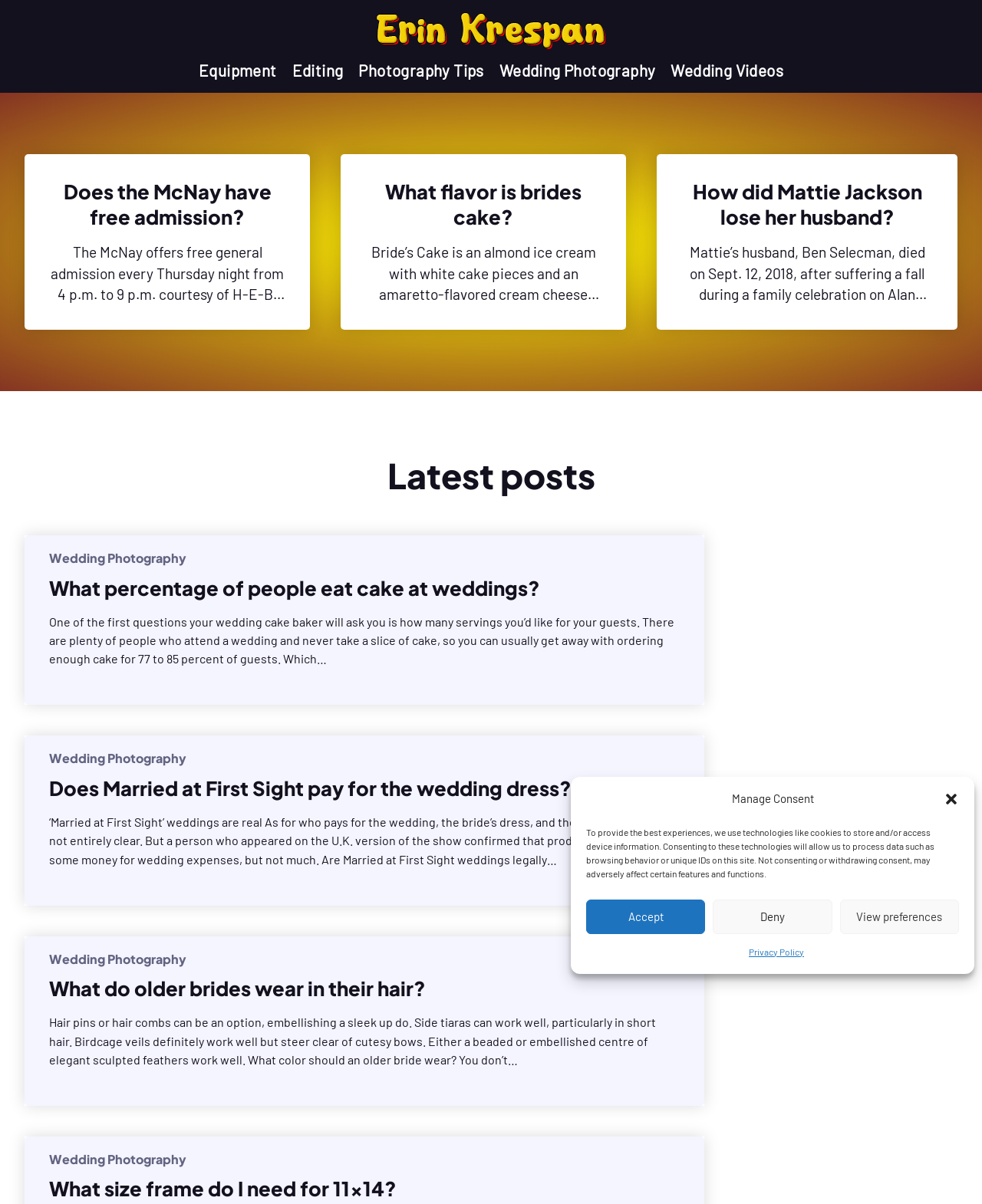Please specify the coordinates of the bounding box for the element that should be clicked to carry out this instruction: "Click the 'Equipment' link". The coordinates must be four float numbers between 0 and 1, formatted as [left, top, right, bottom].

[0.202, 0.051, 0.282, 0.067]